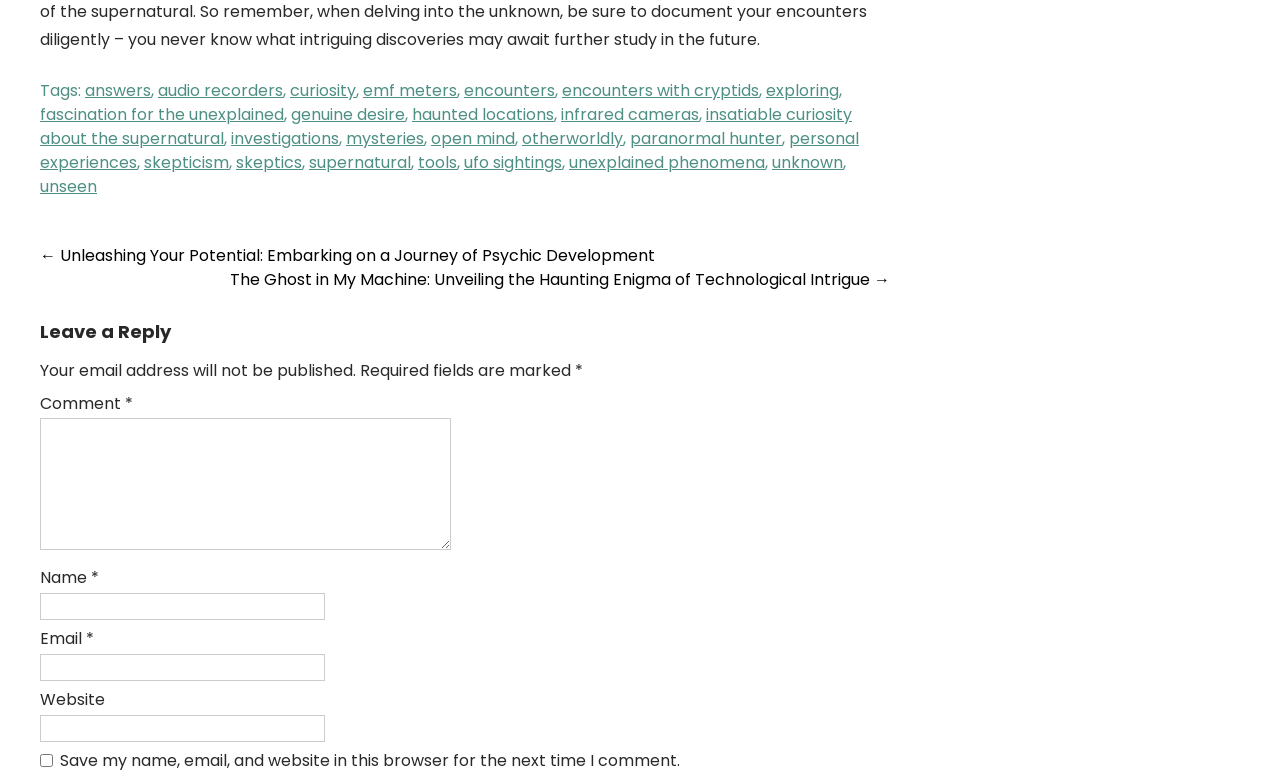Find the bounding box coordinates for the area you need to click to carry out the instruction: "Enter your name in the name field". The coordinates should be four float numbers between 0 and 1, indicated as [left, top, right, bottom].

[0.031, 0.768, 0.254, 0.803]